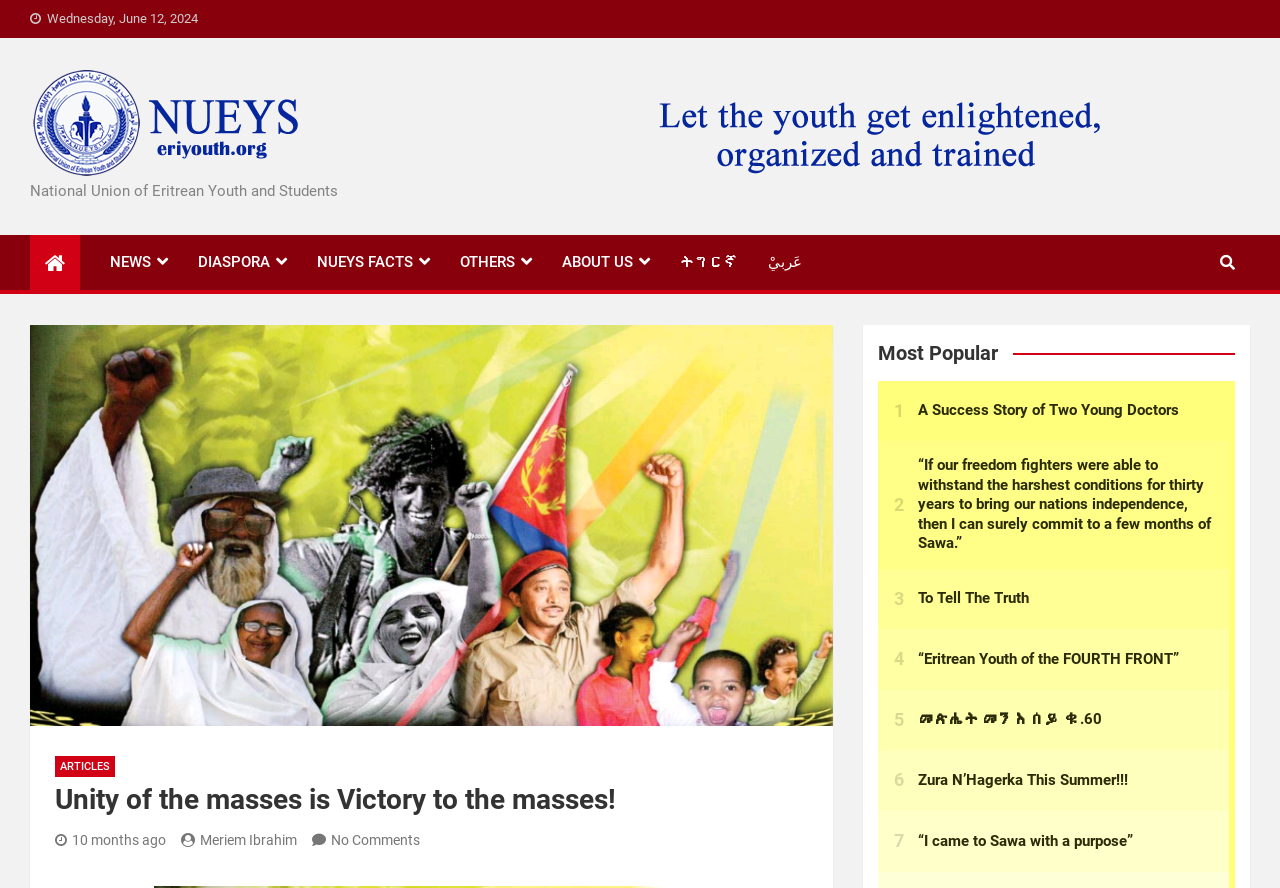Please identify the bounding box coordinates of the element that needs to be clicked to execute the following command: "Click the 'facebook meta logo ETL'". Provide the bounding box using four float numbers between 0 and 1, formatted as [left, top, right, bottom].

None